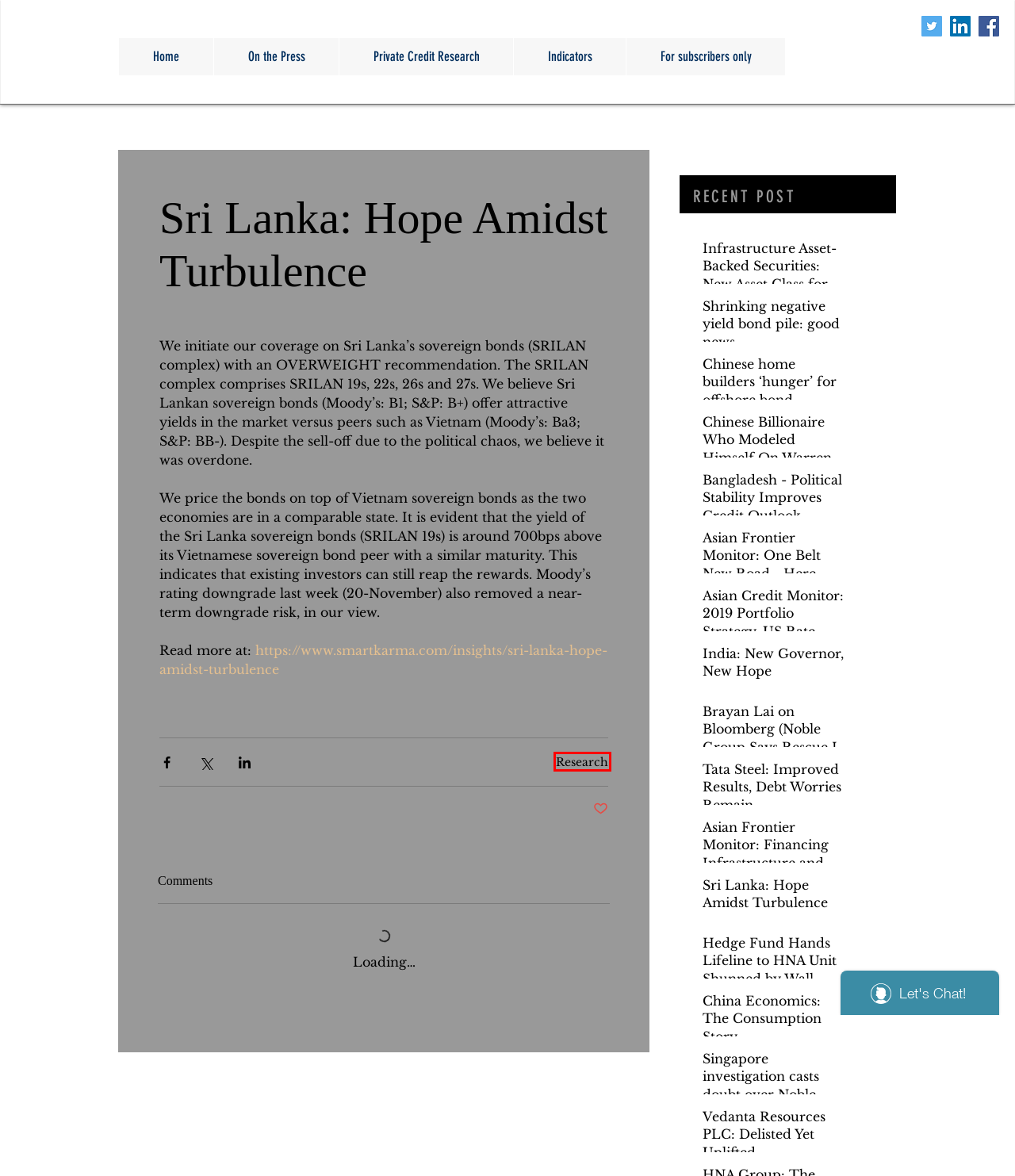Analyze the screenshot of a webpage with a red bounding box and select the webpage description that most accurately describes the new page resulting from clicking the element inside the red box. Here are the candidates:
A. Chinese home builders ‘hunger’ for offshore bond markets after land spending binge prompts governmen
B. Asian Frontier Monitor: One Belt New Road - Here Comes America
C. Research
D. Asian Credit Monitor: 2019 Portfolio Strategy, US Rate Trajectory, China Reform Pause
E. Bondcritic
F. Vedanta Resources PLC: Delisted Yet Uplifted
G. Issuer-paid Research|Bondcritic
H. Chinese Billionaire Who Modeled Himself On Warren Buffett Is Back To Chasing Mega Deals Overseas

C